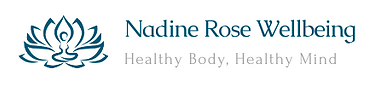Respond to the following question with a brief word or phrase:
What is the focus of the wellness service?

promoting wellness and mindfulness